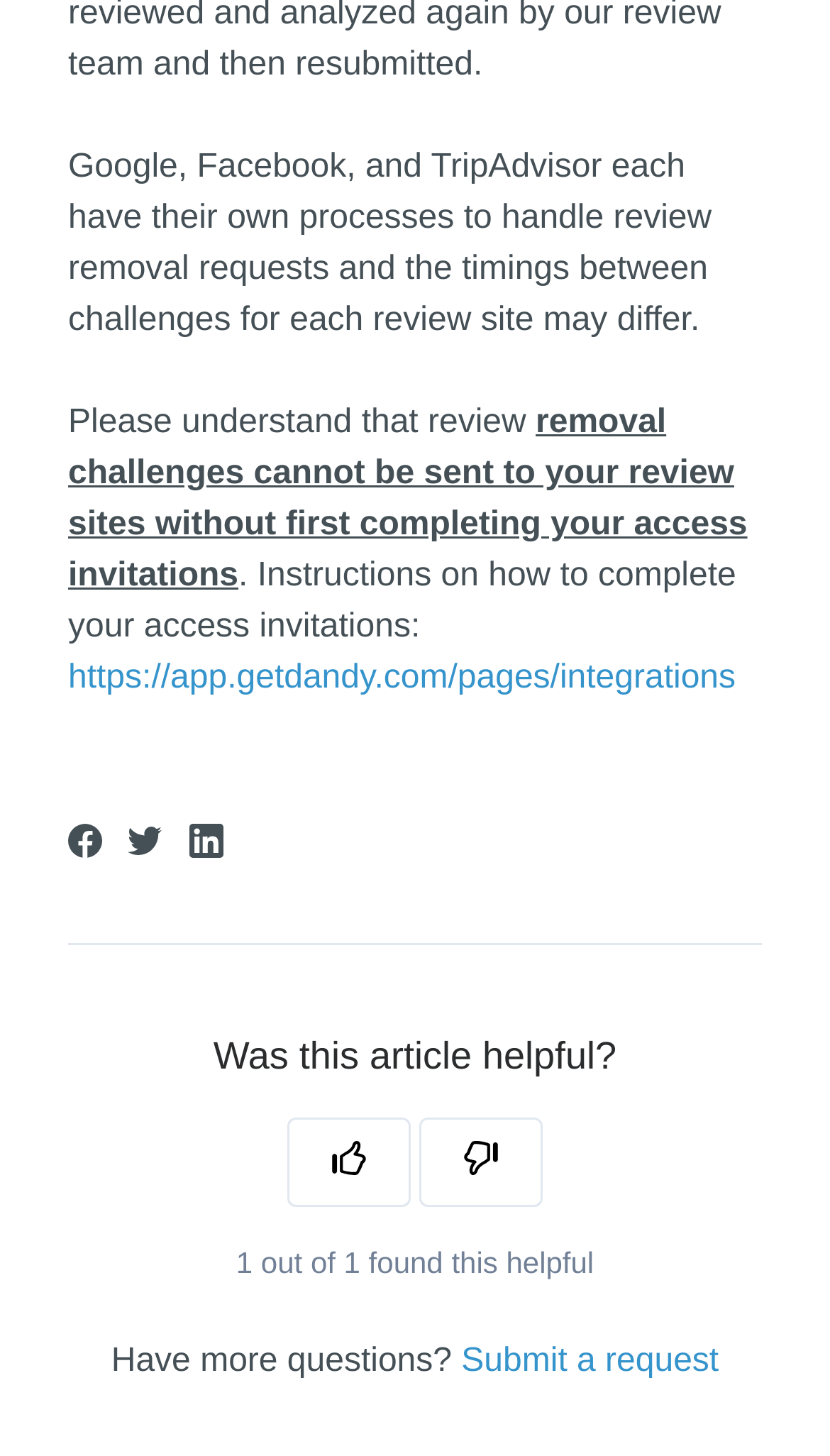Examine the image and give a thorough answer to the following question:
How many social media platforms are available for sharing?

The webpage provides links to share the page on Facebook, Twitter, and LinkedIn, which are three social media platforms.